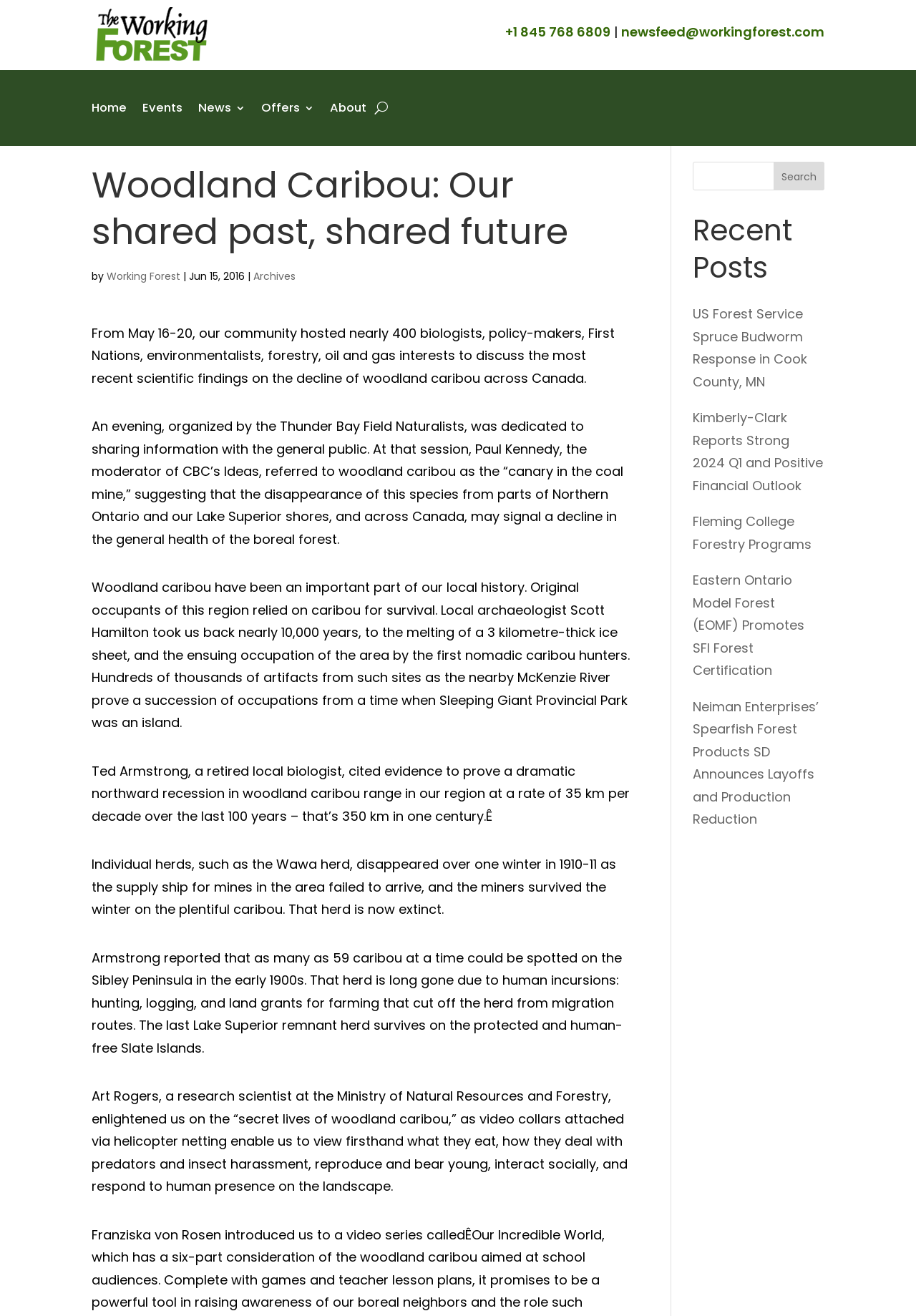Please specify the bounding box coordinates of the clickable region necessary for completing the following instruction: "Click the 'Home' link". The coordinates must consist of four float numbers between 0 and 1, i.e., [left, top, right, bottom].

[0.1, 0.061, 0.138, 0.103]